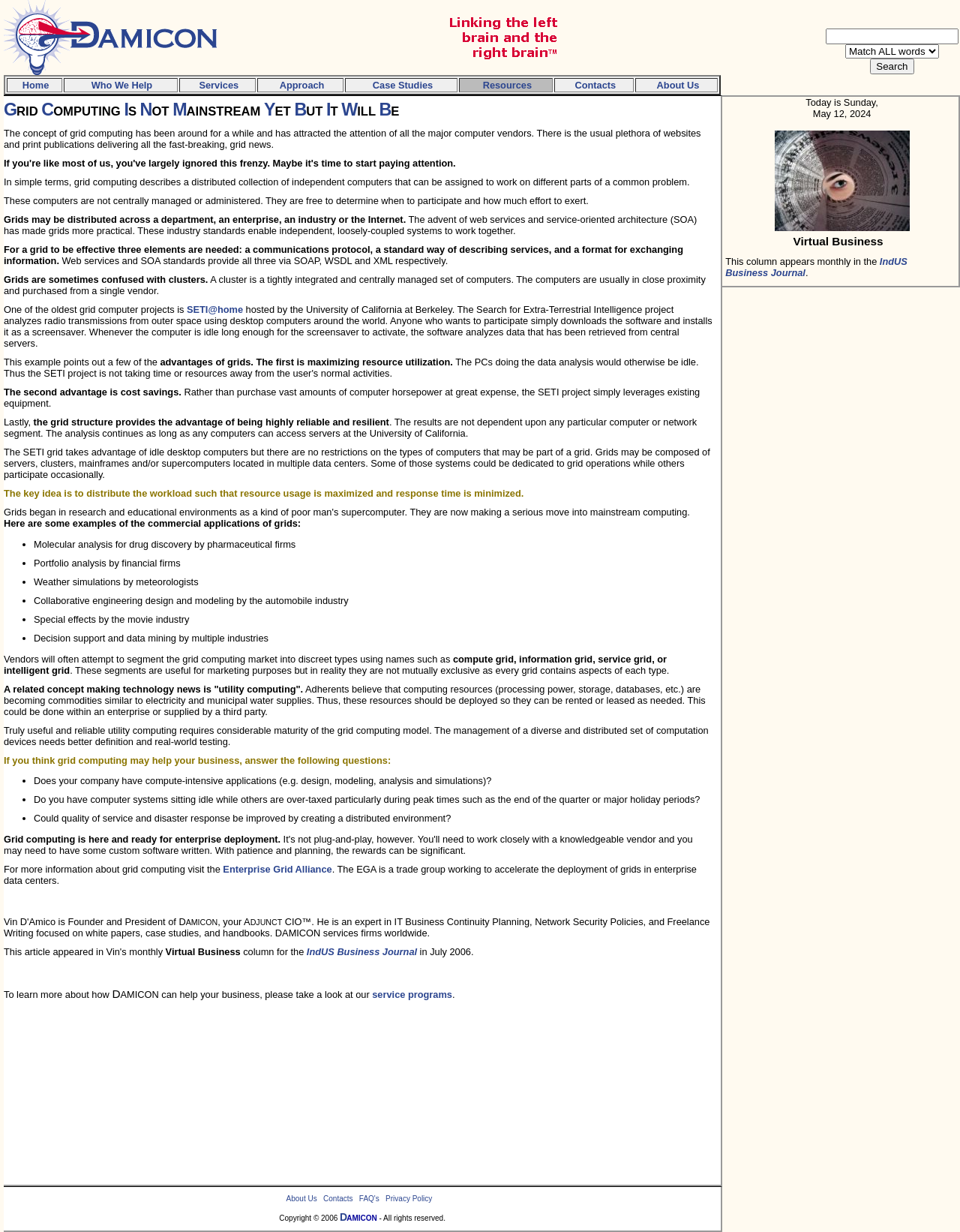Identify the bounding box coordinates of the clickable section necessary to follow the following instruction: "read about SETI@home project". The coordinates should be presented as four float numbers from 0 to 1, i.e., [left, top, right, bottom].

[0.195, 0.247, 0.253, 0.256]